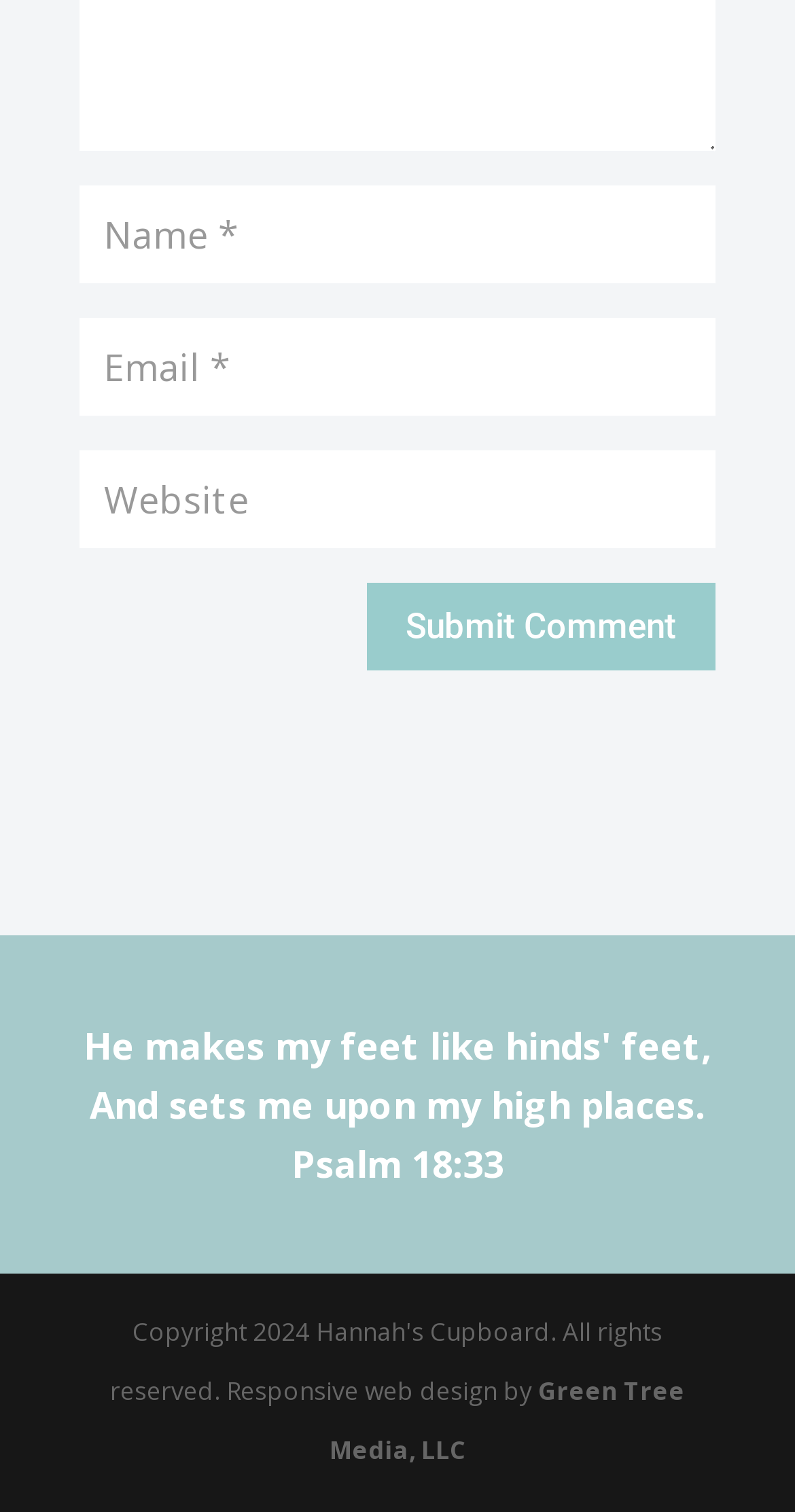Determine the bounding box coordinates for the UI element with the following description: "Green Tree Media, LLC". The coordinates should be four float numbers between 0 and 1, represented as [left, top, right, bottom].

[0.414, 0.909, 0.862, 0.971]